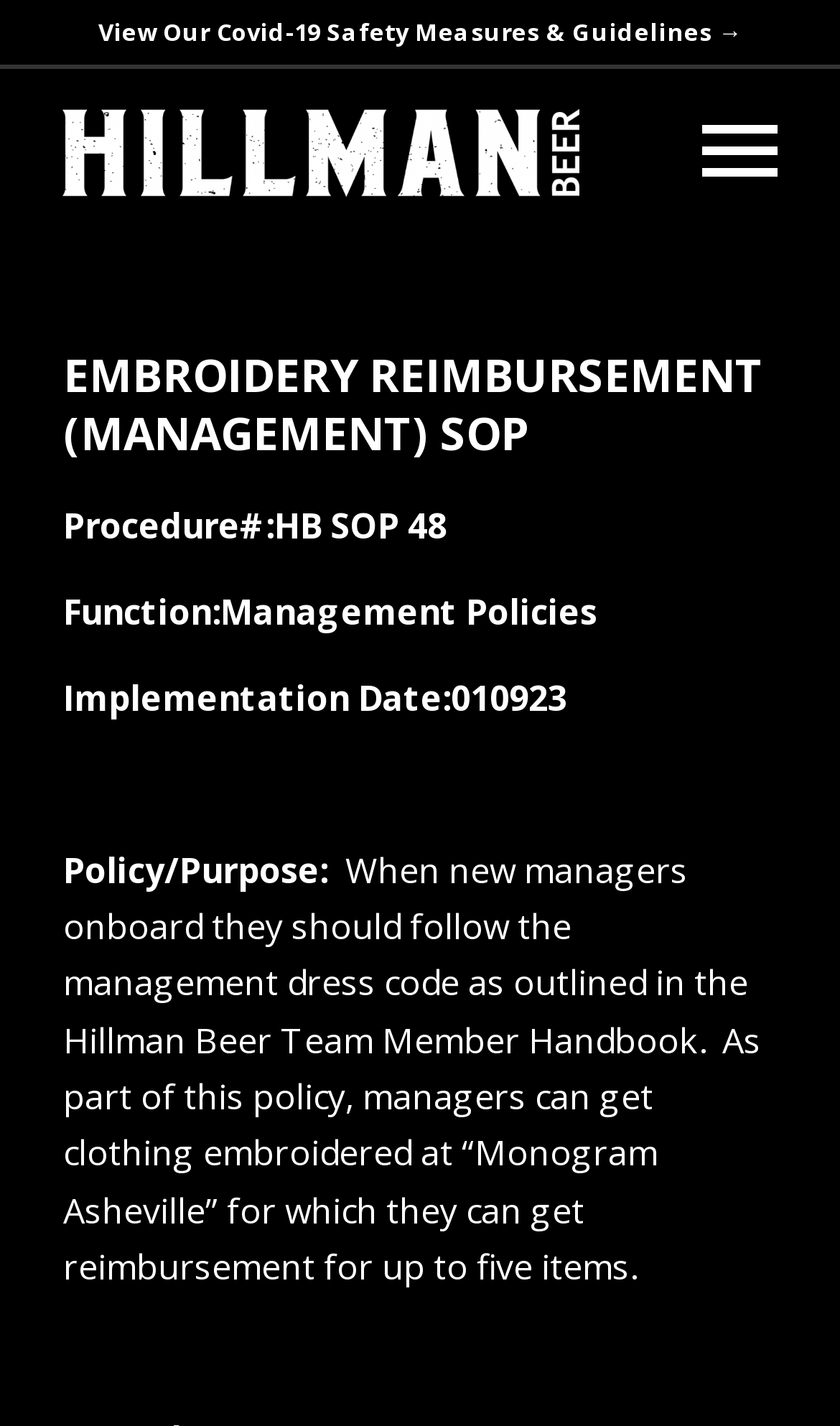Answer the question using only a single word or phrase: 
What is the purpose of this policy?

management dress code